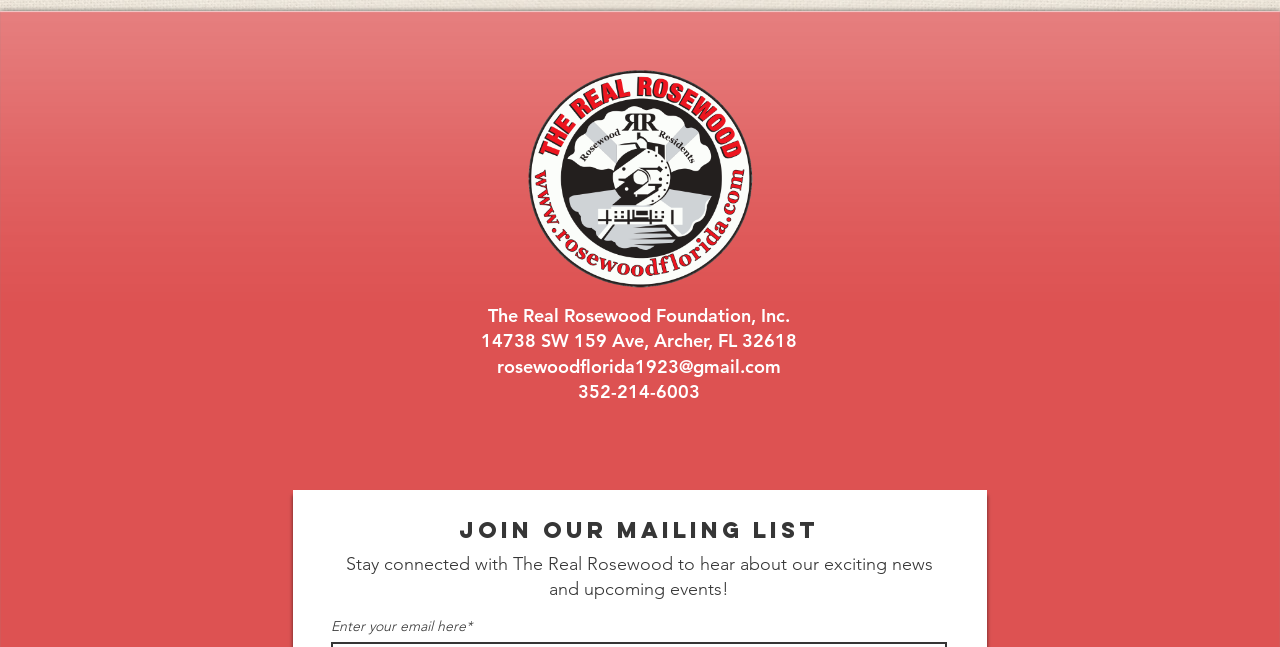What is the contact email?
Look at the screenshot and give a one-word or phrase answer.

rosewoodflorida1923@gmail.com